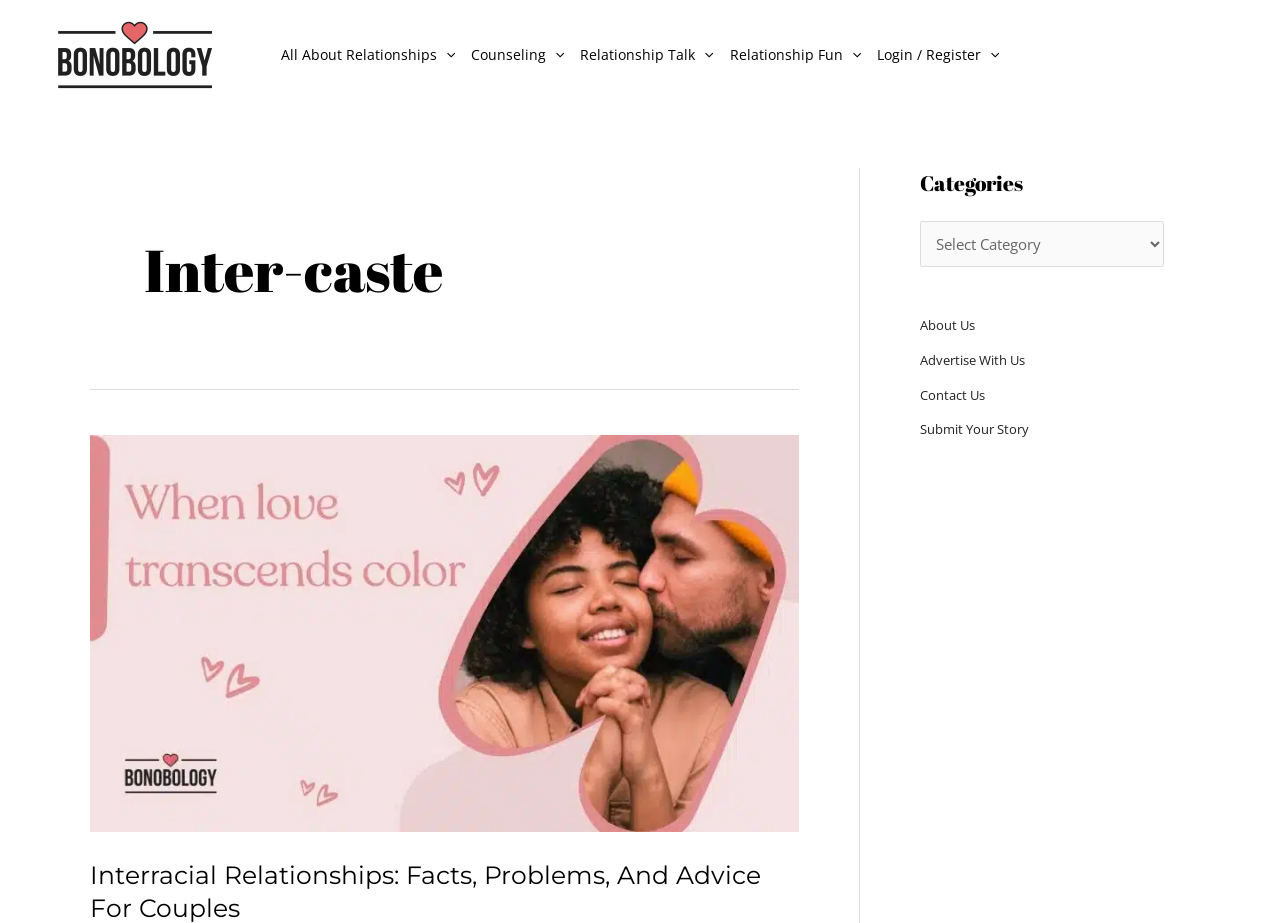Respond with a single word or phrase for the following question: 
What is the name of the website?

Bonobology